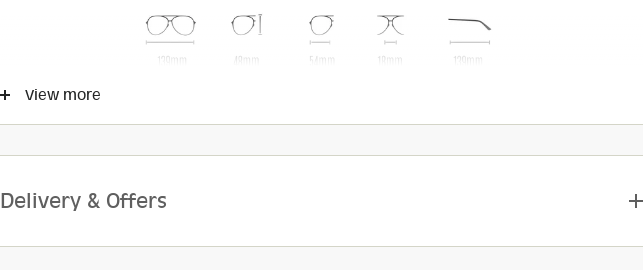Respond to the question with just a single word or phrase: 
Where is the image positioned on the webpage?

Above Delivery & Offers